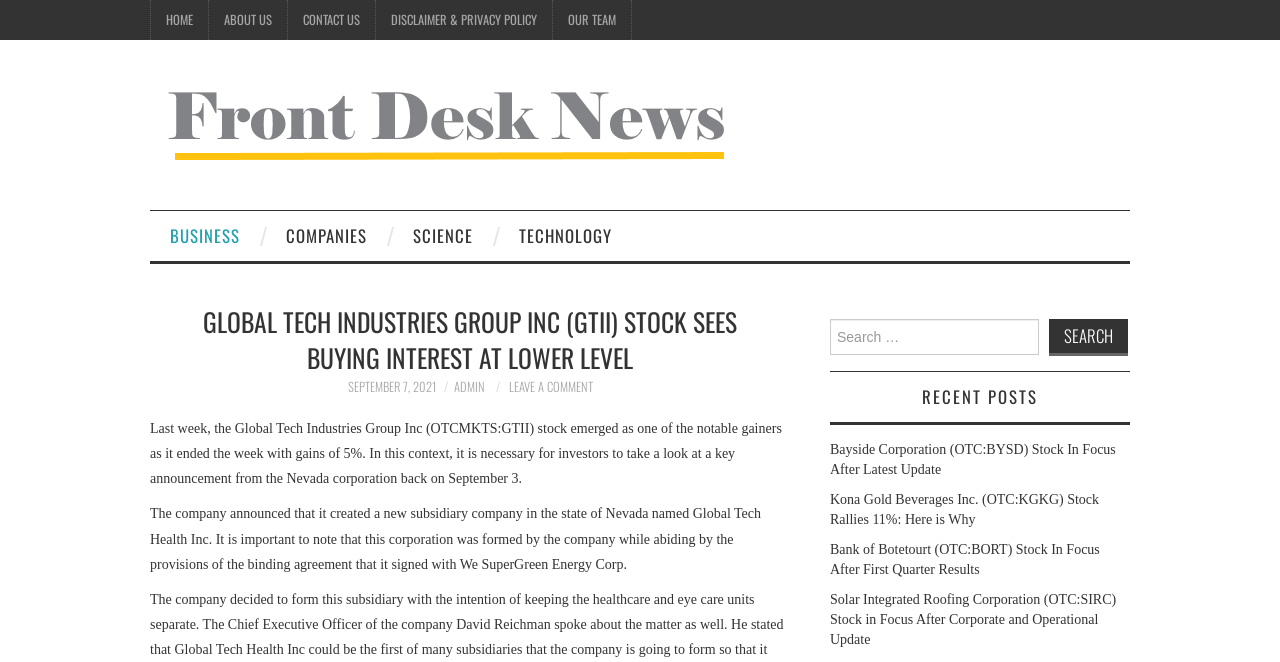Can you provide the bounding box coordinates for the element that should be clicked to implement the instruction: "Read the article about Bayside Corporation"?

[0.648, 0.668, 0.872, 0.721]